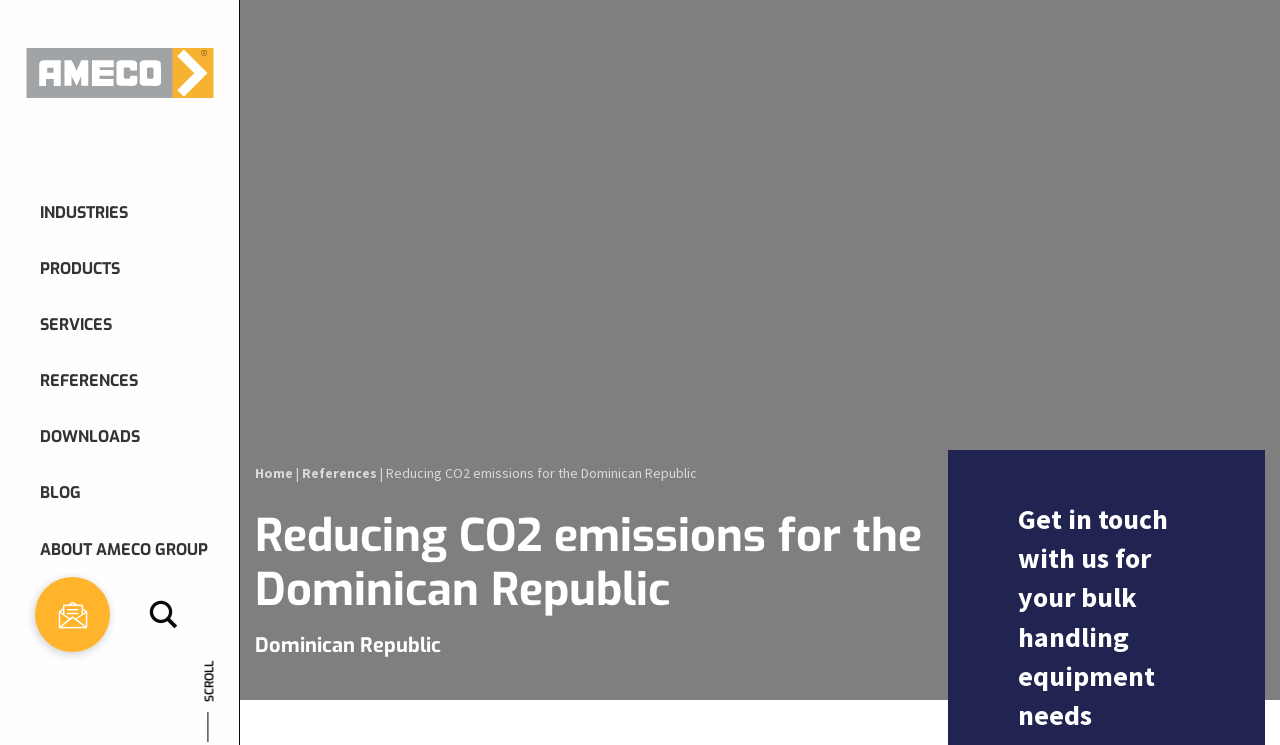Can you pinpoint the bounding box coordinates for the clickable element required for this instruction: "Get in touch with us for bulk handling equipment needs"? The coordinates should be four float numbers between 0 and 1, i.e., [left, top, right, bottom].

[0.796, 0.672, 0.913, 0.984]